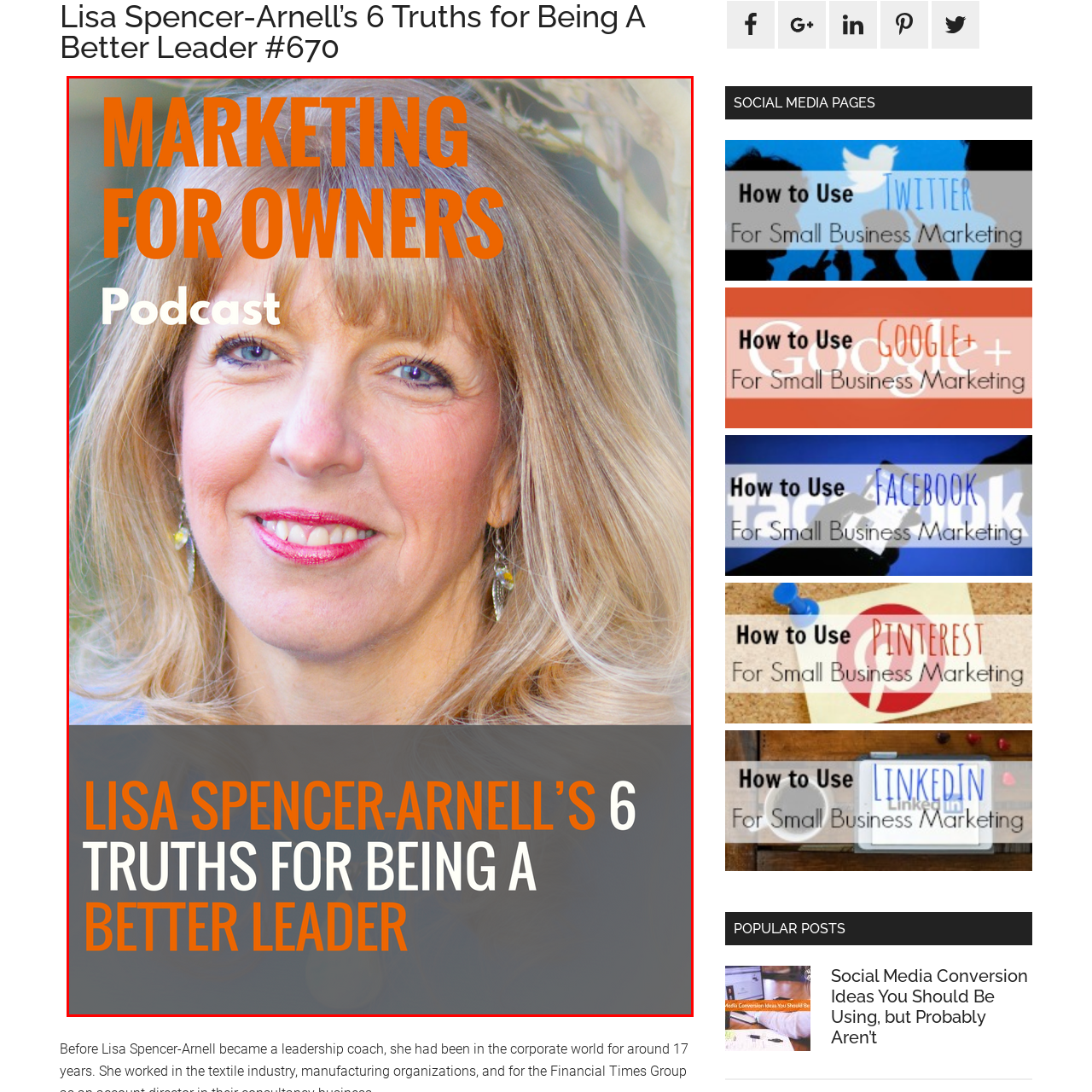What is the focus of the podcast episode?
Observe the section of the image outlined in red and answer concisely with a single word or phrase.

Being A Better Leader